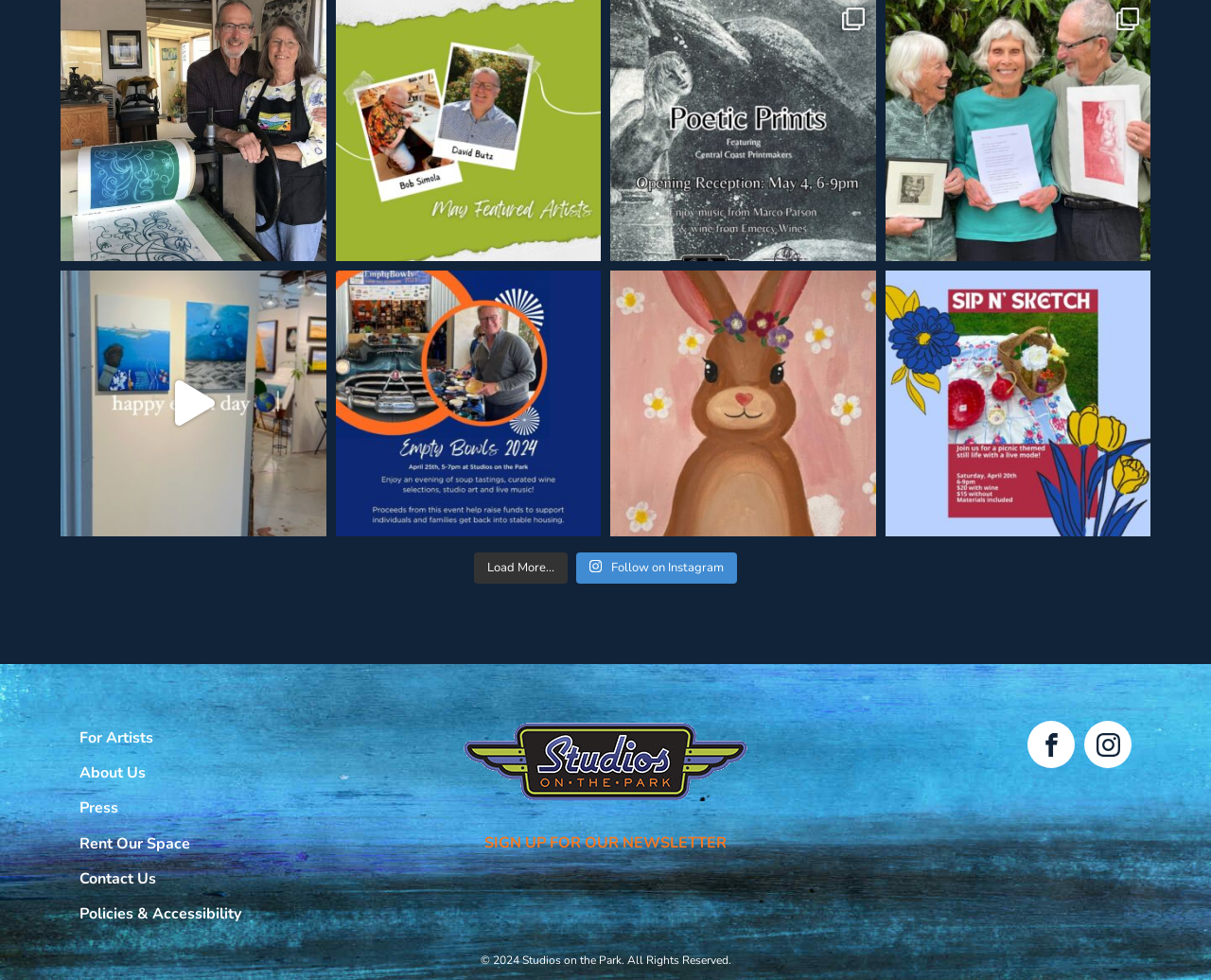Locate the bounding box coordinates of the element that needs to be clicked to carry out the instruction: "Load more posts". The coordinates should be given as four float numbers ranging from 0 to 1, i.e., [left, top, right, bottom].

[0.391, 0.563, 0.469, 0.596]